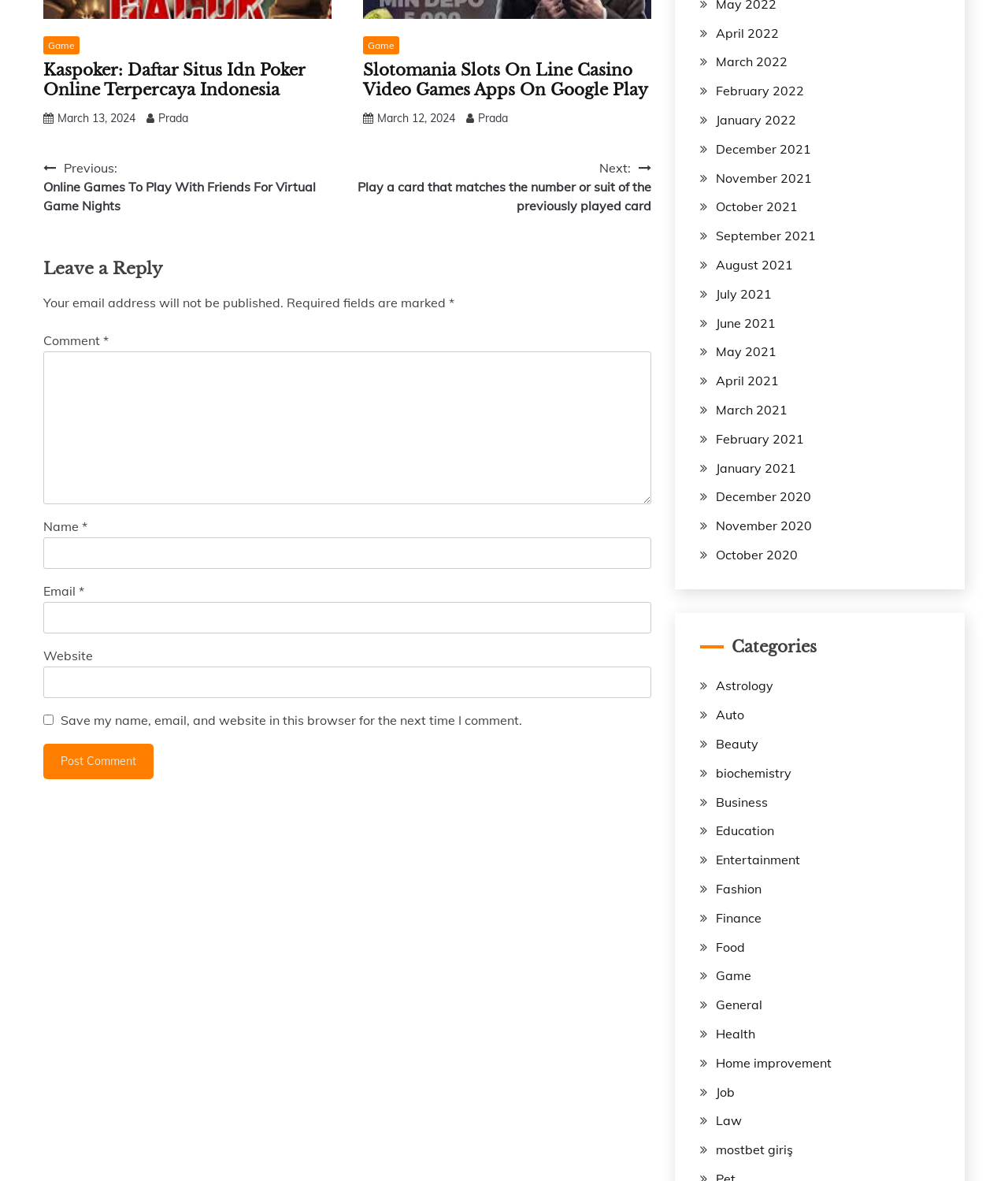Show the bounding box coordinates for the HTML element described as: "The Gathering".

None